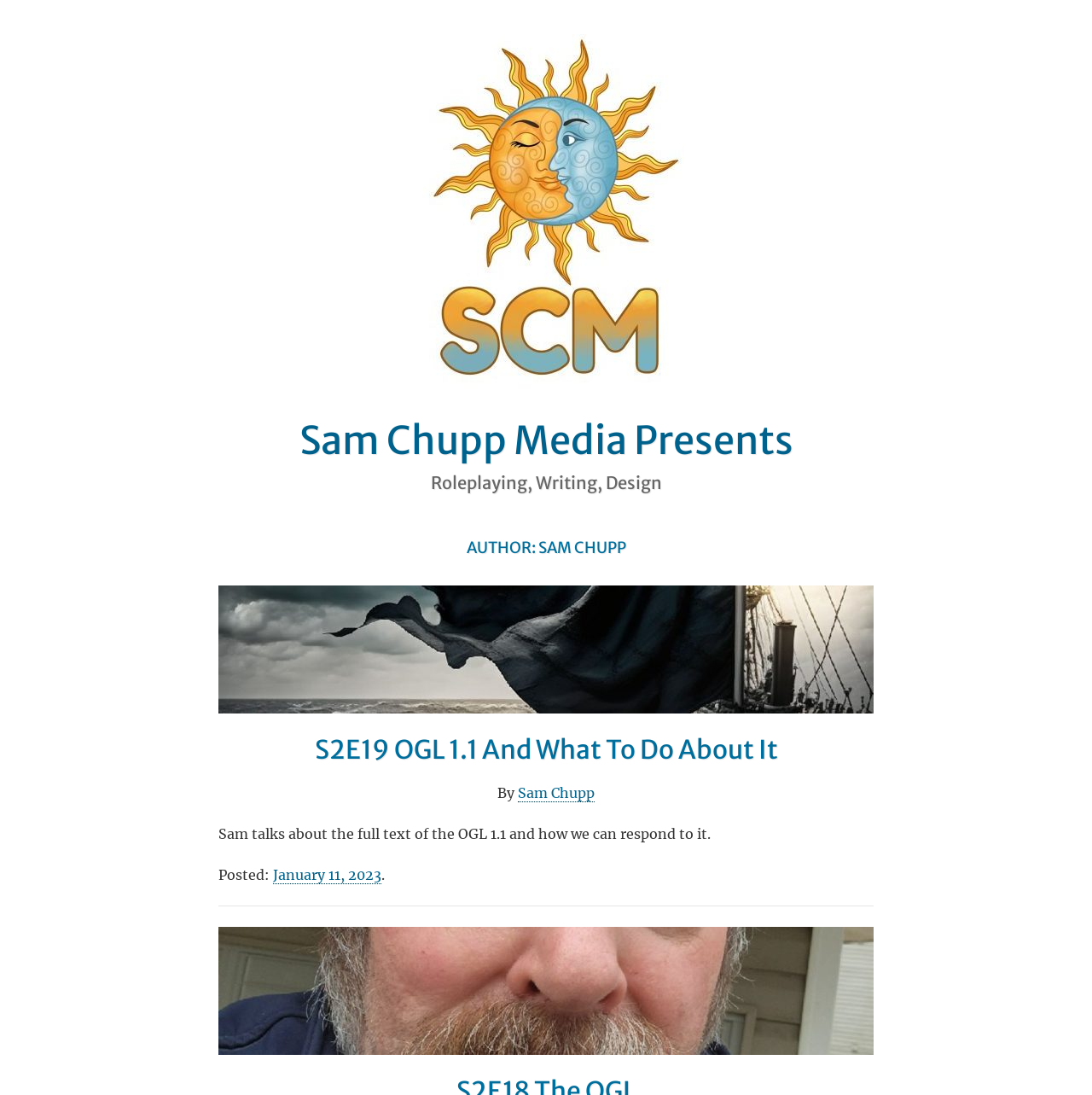Identify the bounding box coordinates for the UI element described as: "January 11, 2023". The coordinates should be provided as four floats between 0 and 1: [left, top, right, bottom].

[0.25, 0.791, 0.349, 0.807]